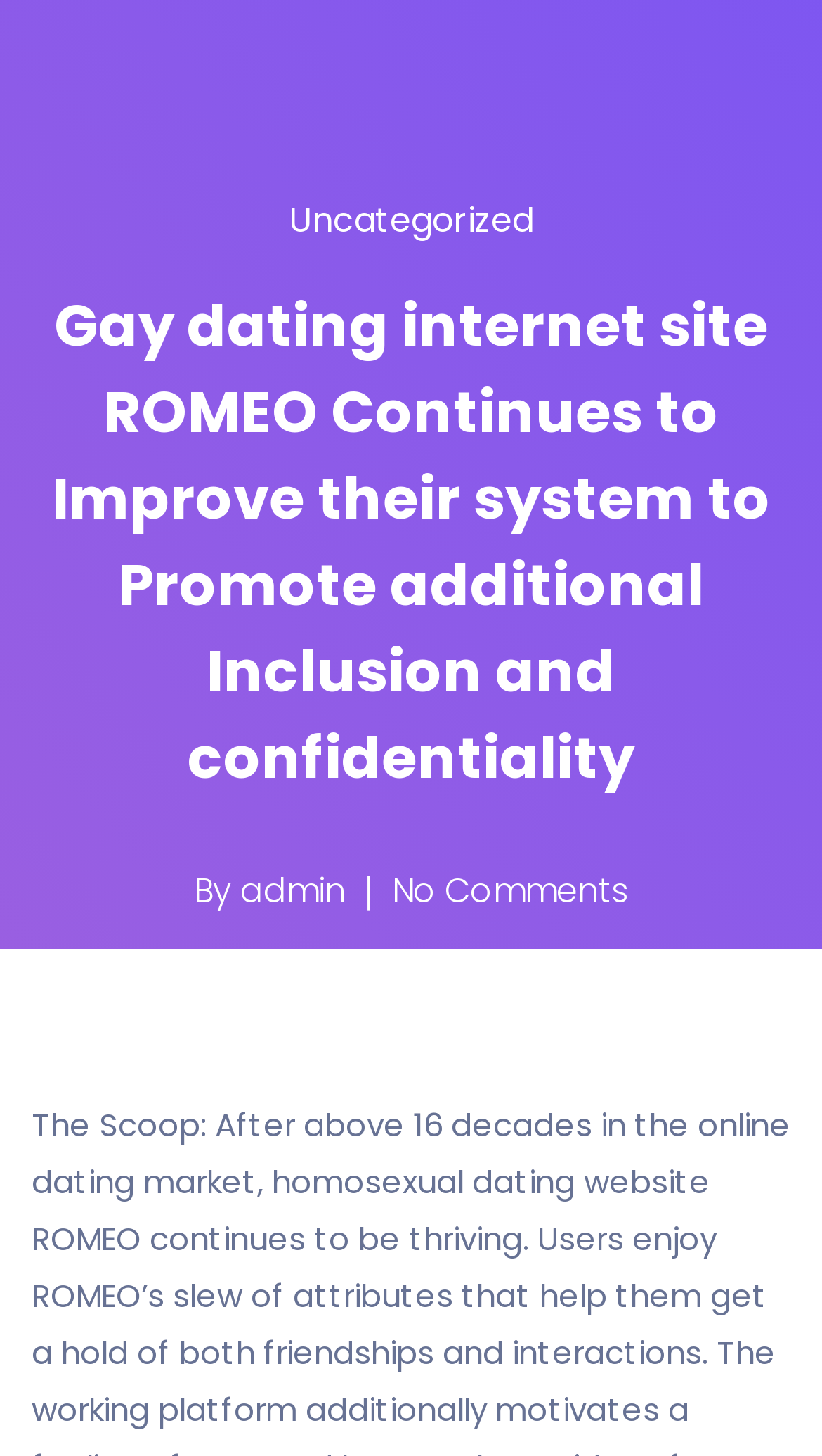Extract the bounding box coordinates of the UI element described: "Uncategorized". Provide the coordinates in the format [left, top, right, bottom] with values ranging from 0 to 1.

[0.351, 0.135, 0.649, 0.168]